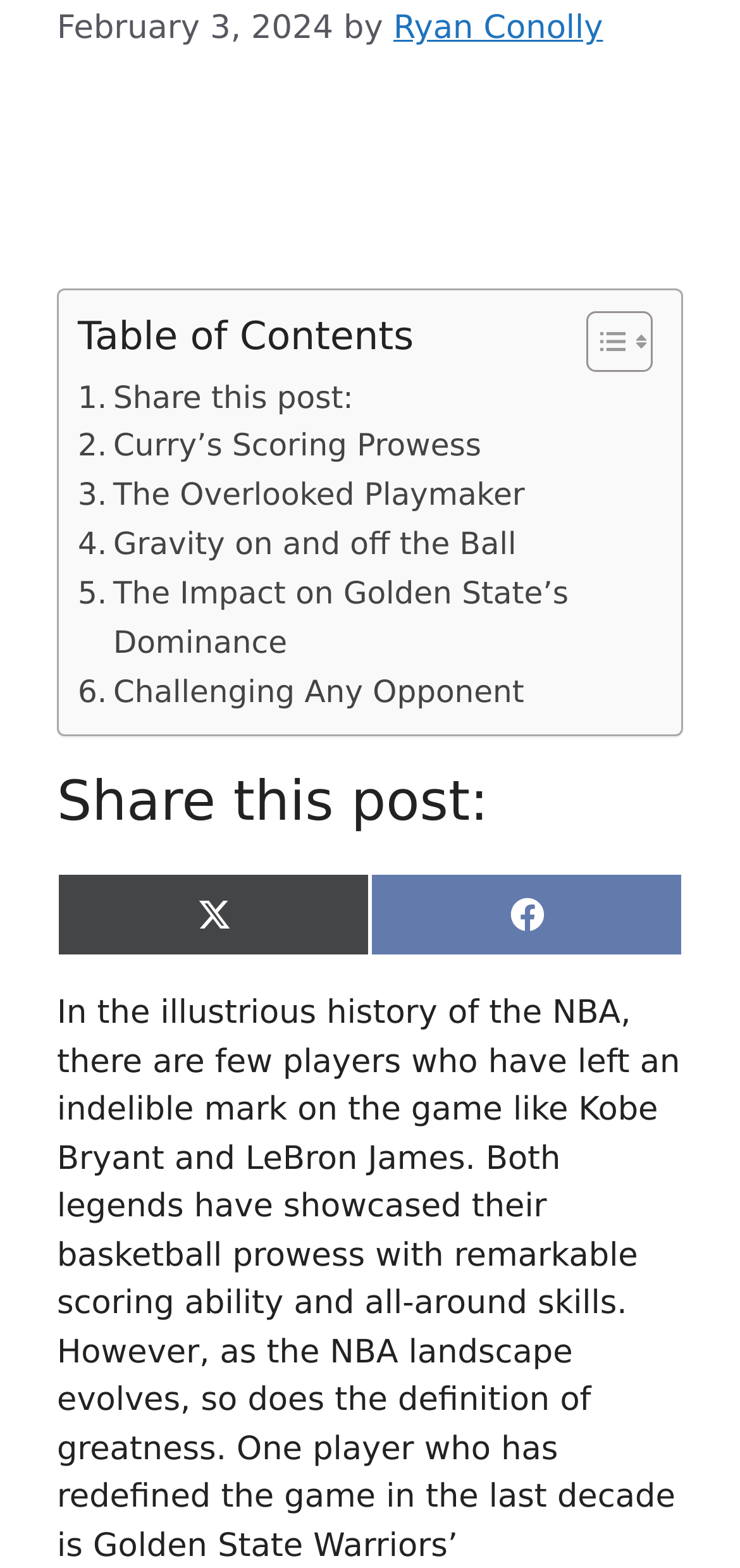Find the bounding box coordinates for the UI element that matches this description: "Toggle".

[0.754, 0.197, 0.869, 0.238]